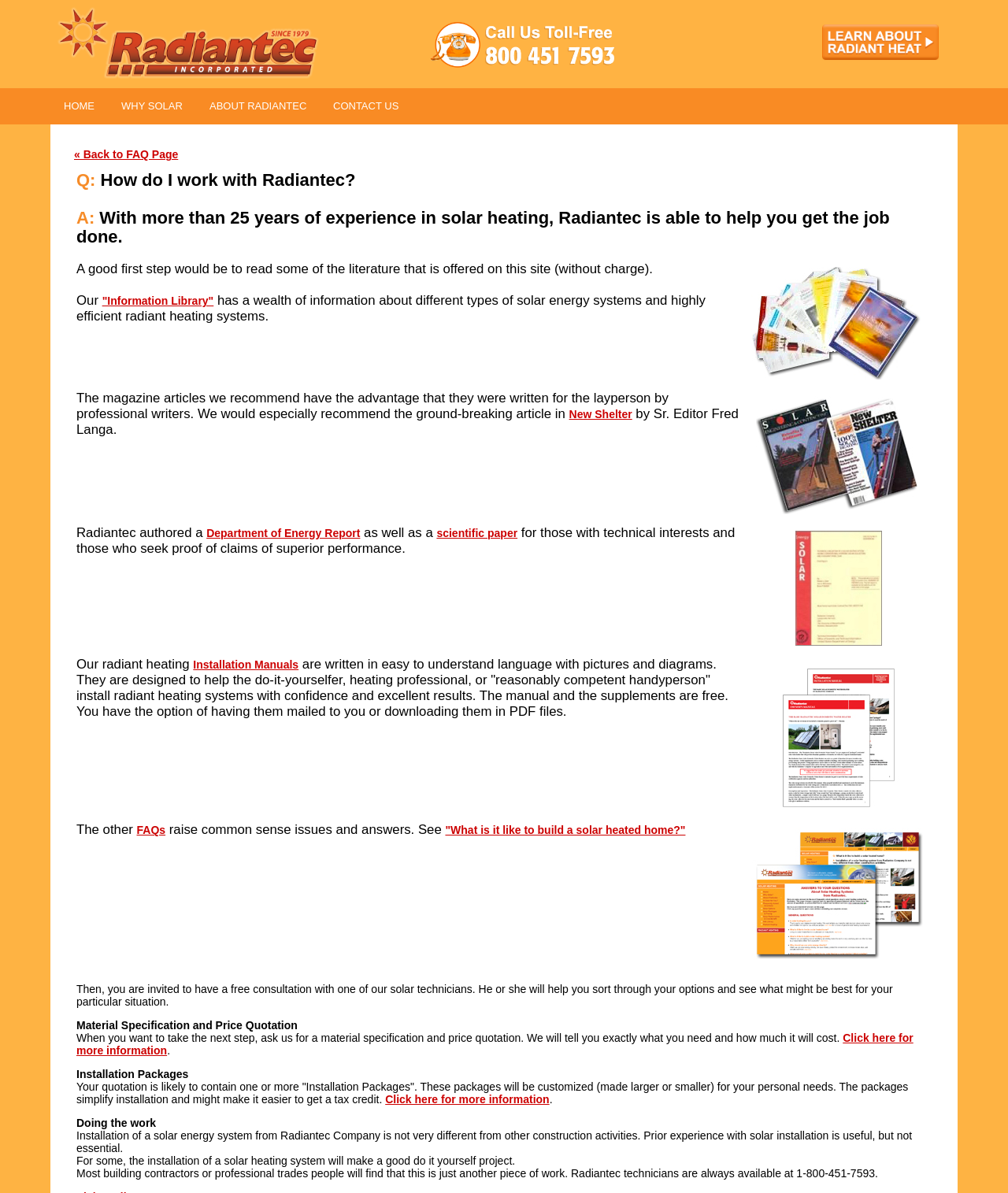Using the element description: "Why Solar", determine the bounding box coordinates for the specified UI element. The coordinates should be four float numbers between 0 and 1, [left, top, right, bottom].

[0.107, 0.074, 0.195, 0.105]